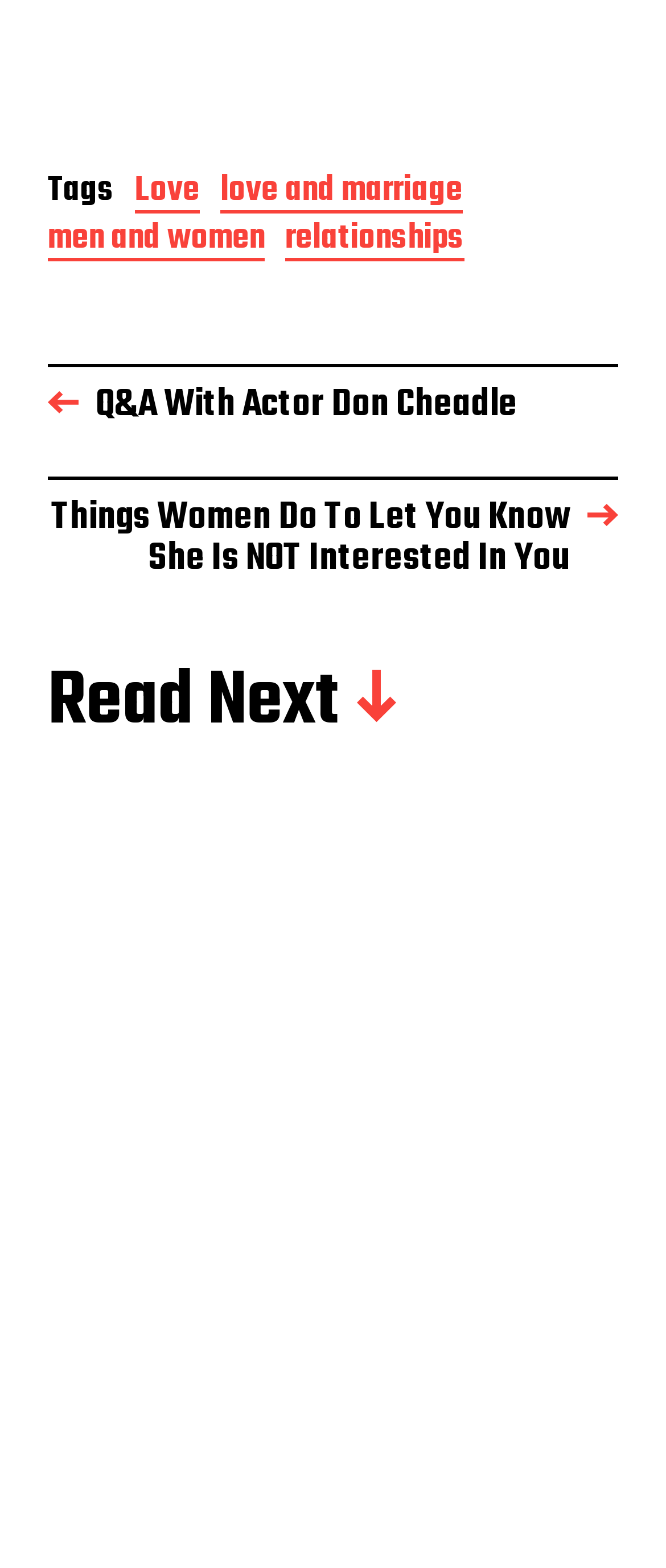Determine the bounding box coordinates of the clickable element to achieve the following action: 'View the Q&A with Actor Don Cheadle'. Provide the coordinates as four float values between 0 and 1, formatted as [left, top, right, bottom].

[0.072, 0.232, 0.928, 0.271]